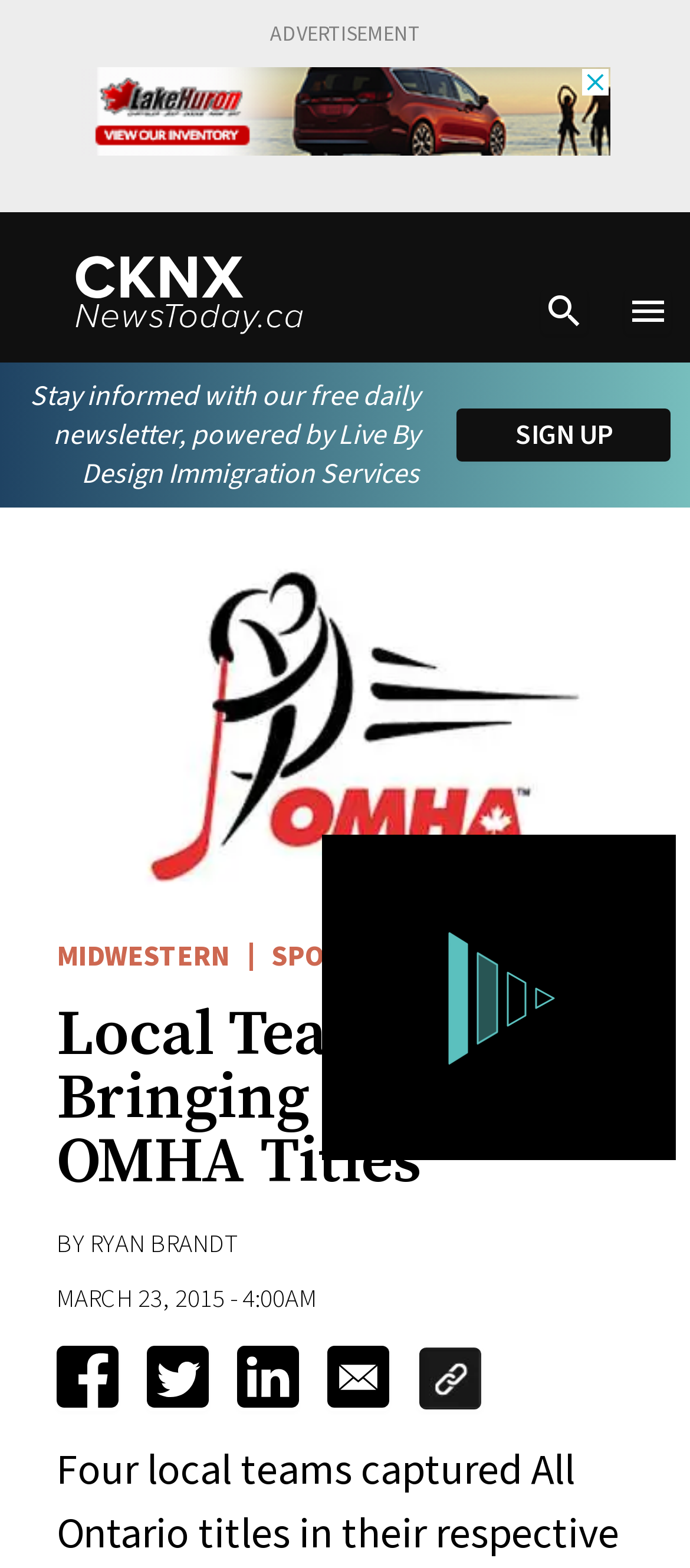How many top stories are listed?
Based on the screenshot, give a detailed explanation to answer the question.

I looked at the section with the heading 'Top Stories' and found only one story listed, which is 'One injured in jewellery store robbery'.